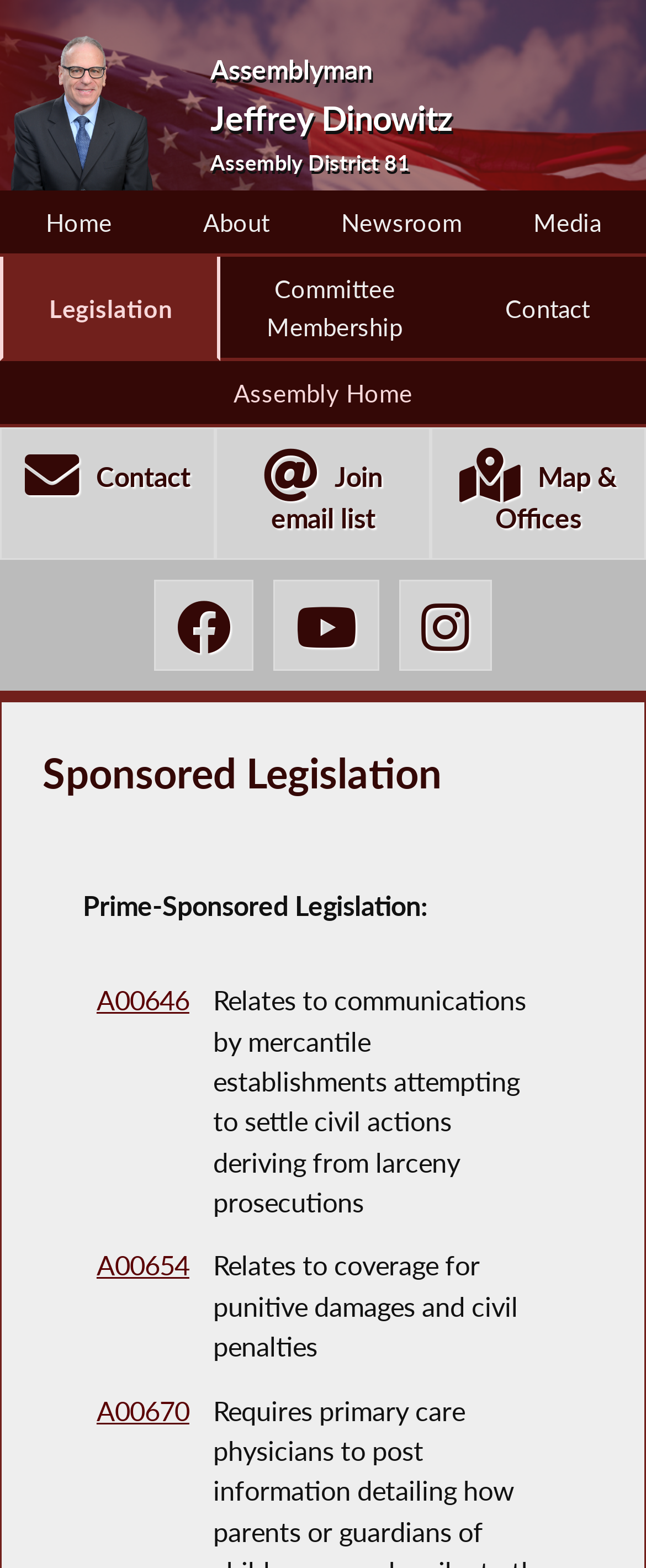Find and indicate the bounding box coordinates of the region you should select to follow the given instruction: "View details of A00646".

[0.149, 0.628, 0.293, 0.648]